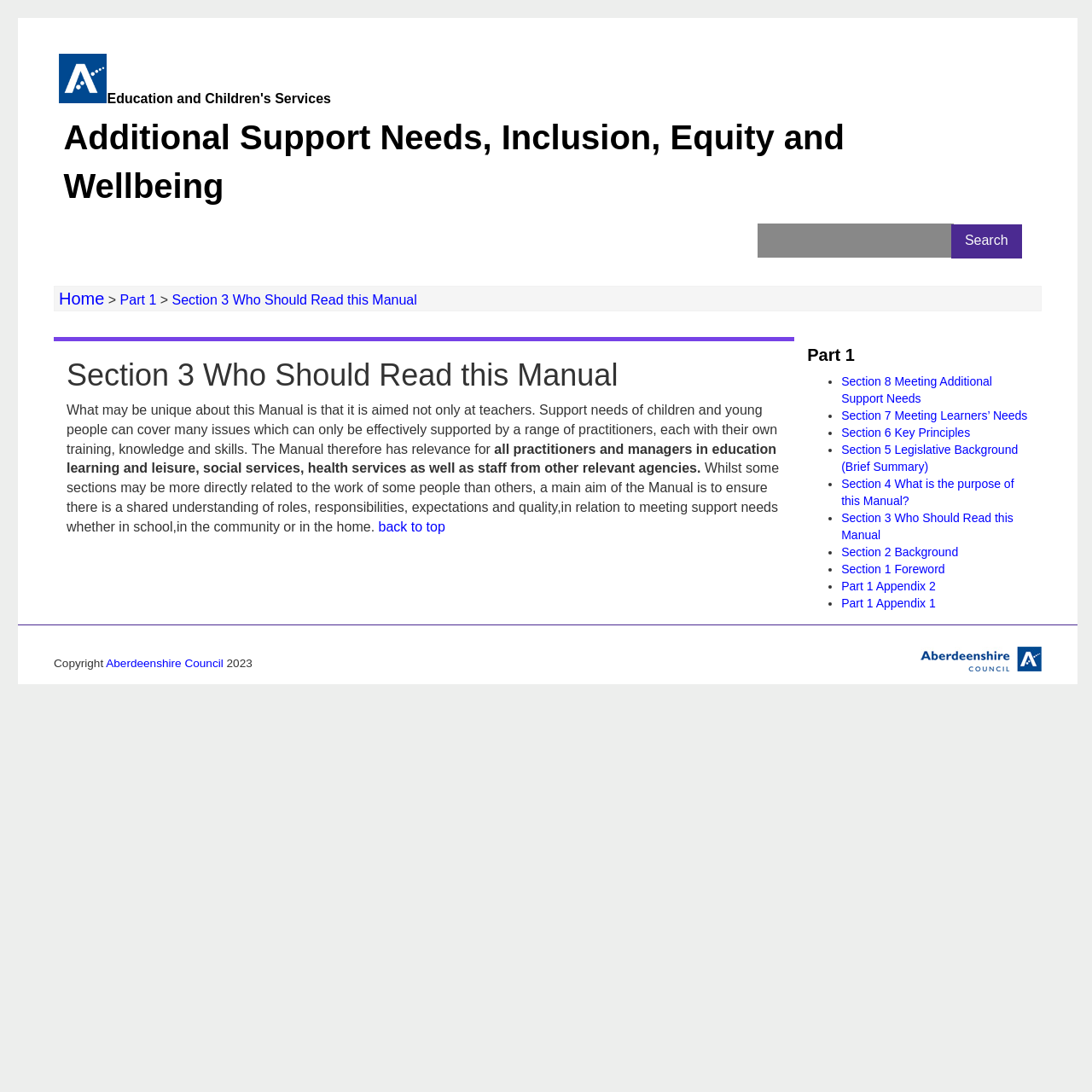Please specify the bounding box coordinates of the clickable region to carry out the following instruction: "Read Section 3 Who Should Read this Manual". The coordinates should be four float numbers between 0 and 1, in the format [left, top, right, bottom].

[0.157, 0.268, 0.382, 0.281]